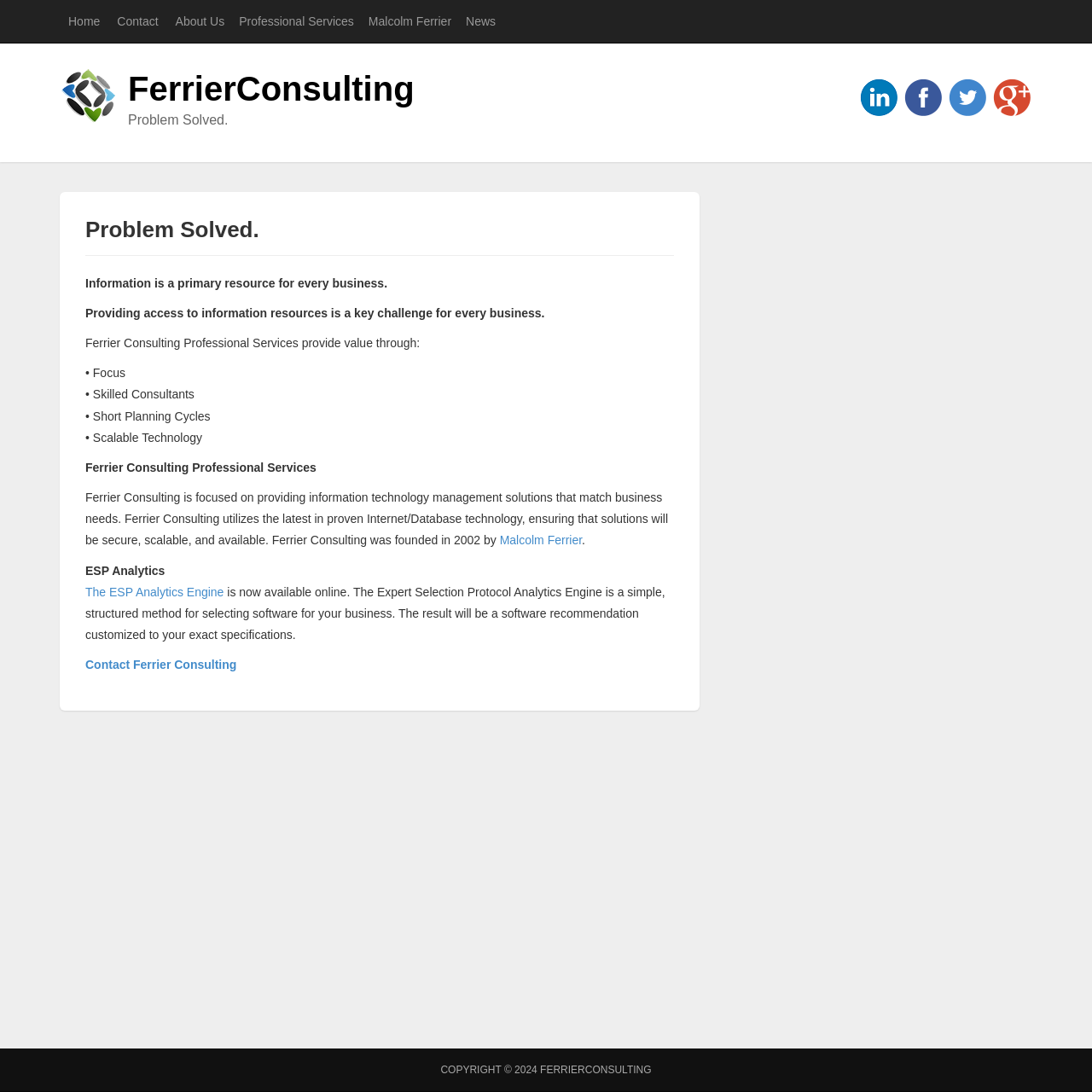Locate the bounding box coordinates of the element that needs to be clicked to carry out the instruction: "Search for jobs". The coordinates should be given as four float numbers ranging from 0 to 1, i.e., [left, top, right, bottom].

None